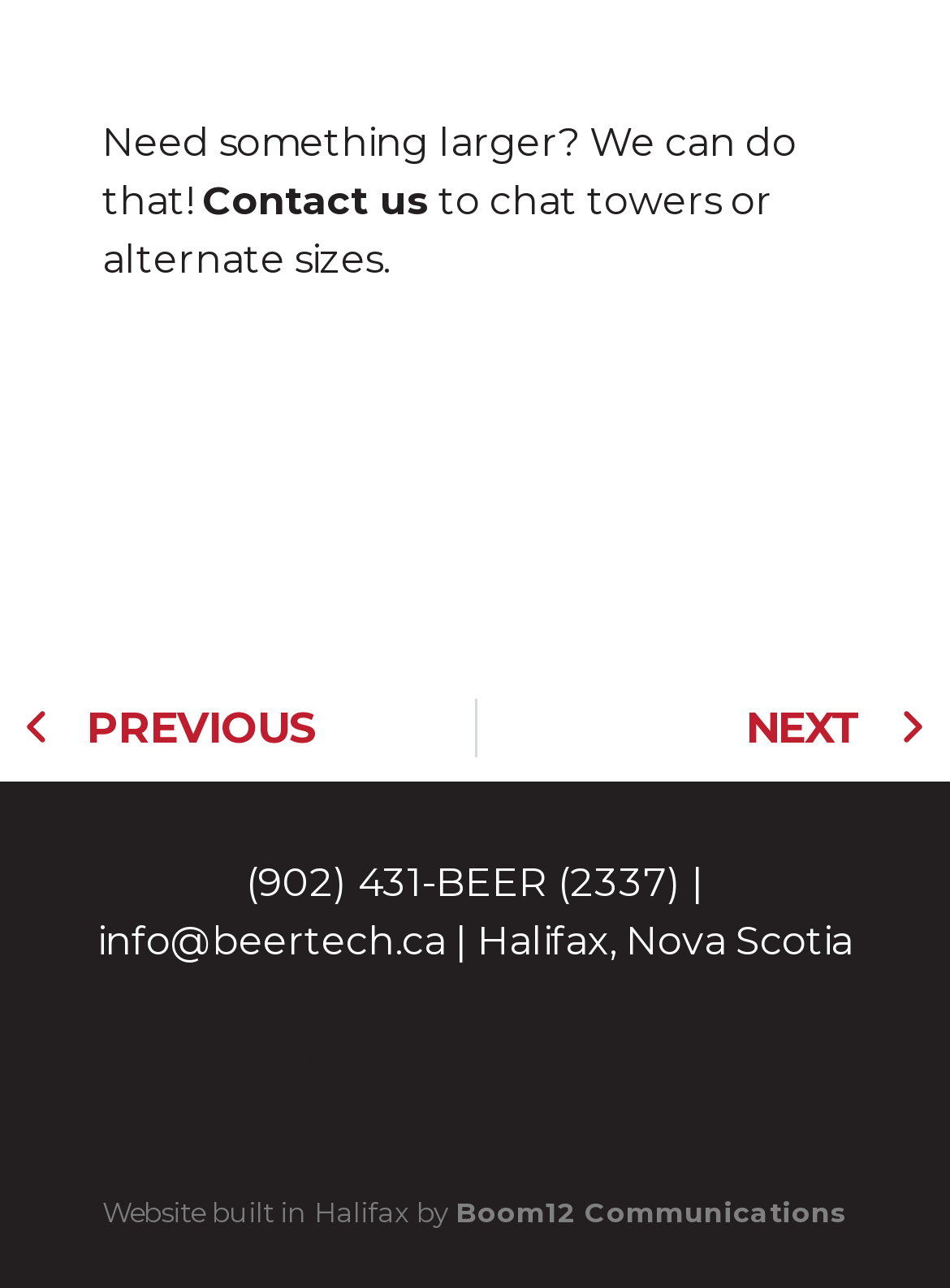What is the company that built the website?
Look at the image and construct a detailed response to the question.

I found the company name by looking at the link element with the bounding box coordinates [0.479, 0.929, 0.892, 0.955] which contains the text 'Boom12 Communications'.